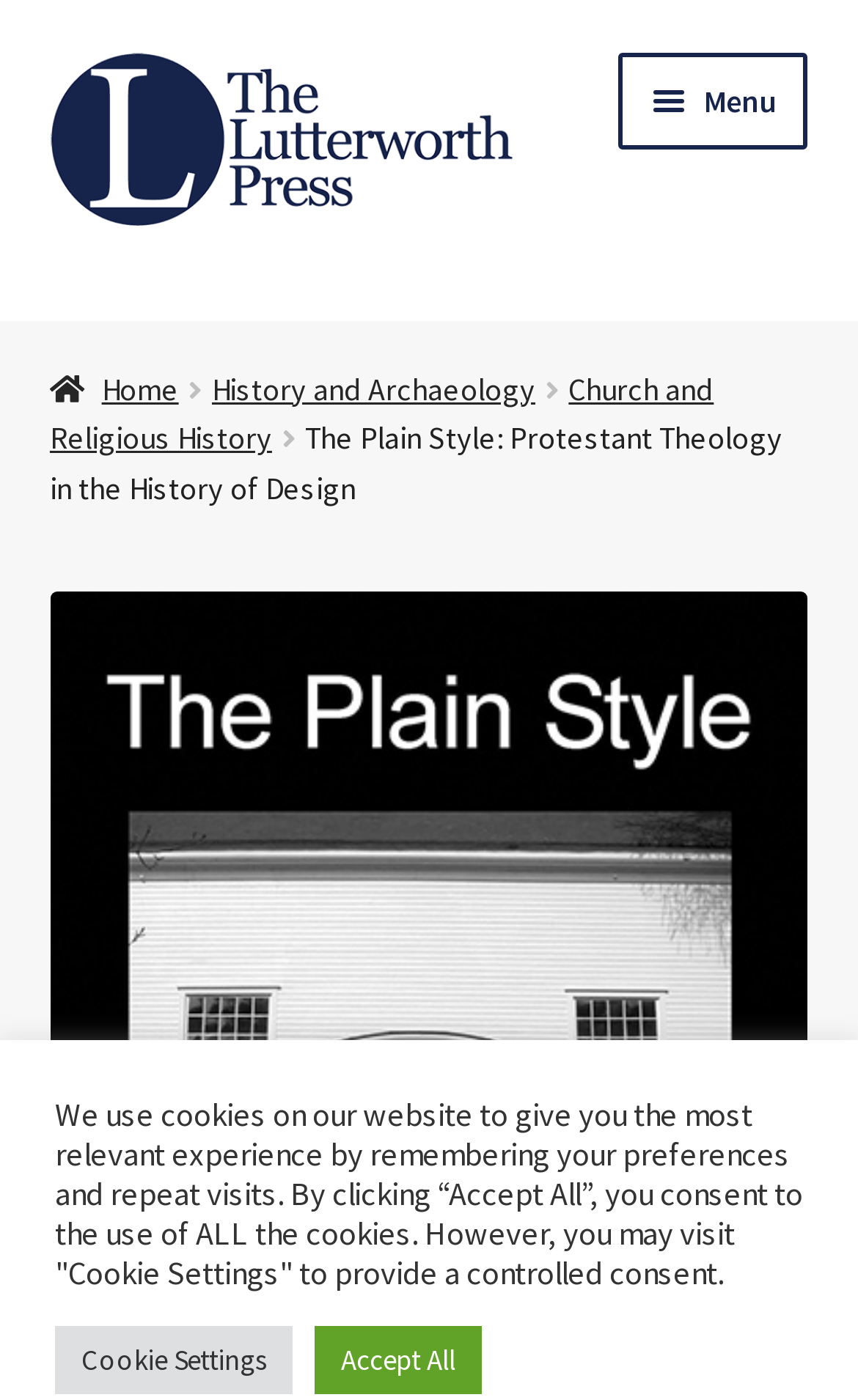What is the name of the publisher?
Please provide a detailed and thorough answer to the question.

I found the name of the publisher by looking at the top-left corner of the webpage, where I saw a link with the text 'The Lutterworth Press' and an associated image.